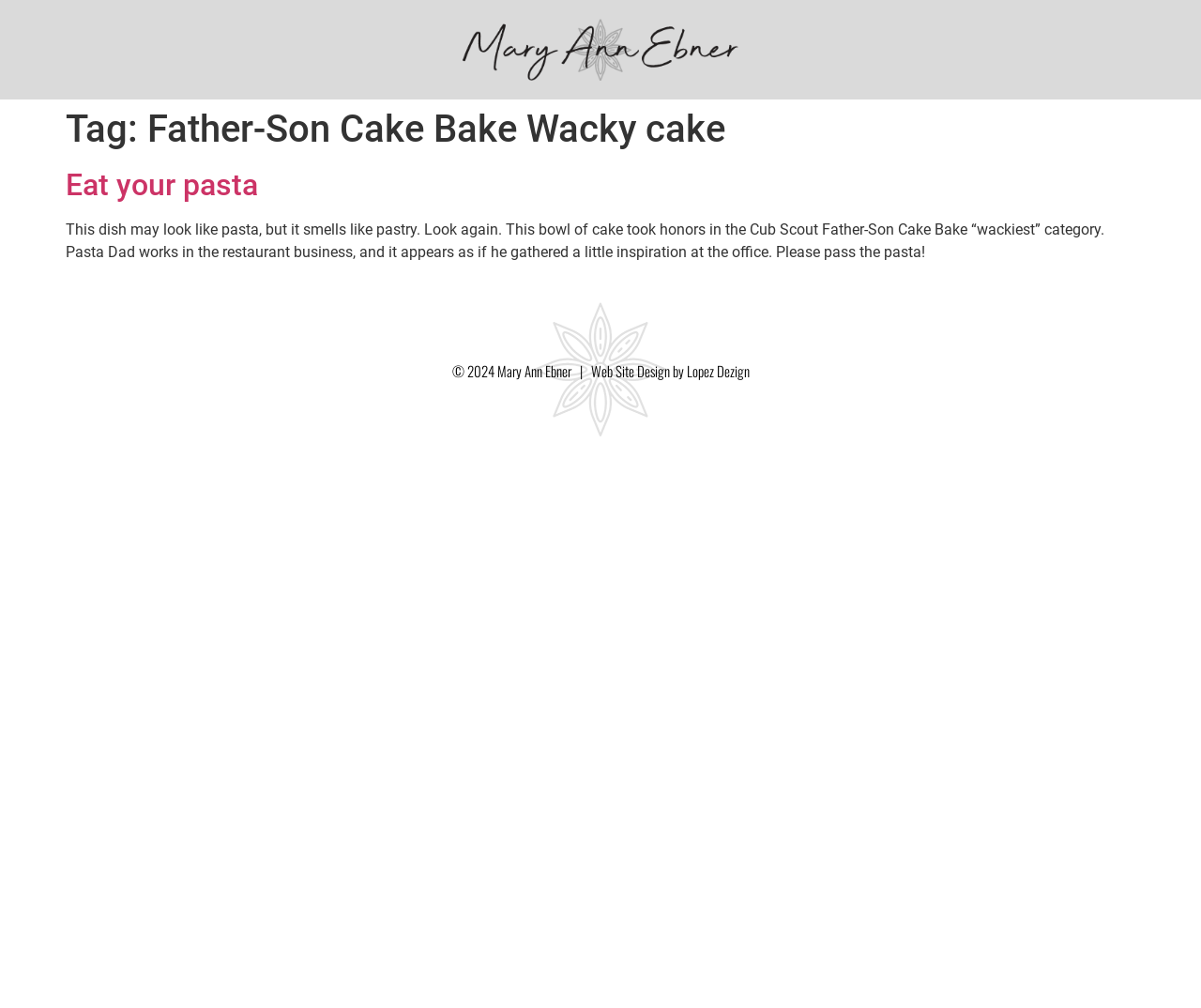What is the category of the cake bake?
Refer to the image and provide a one-word or short phrase answer.

Wackiest